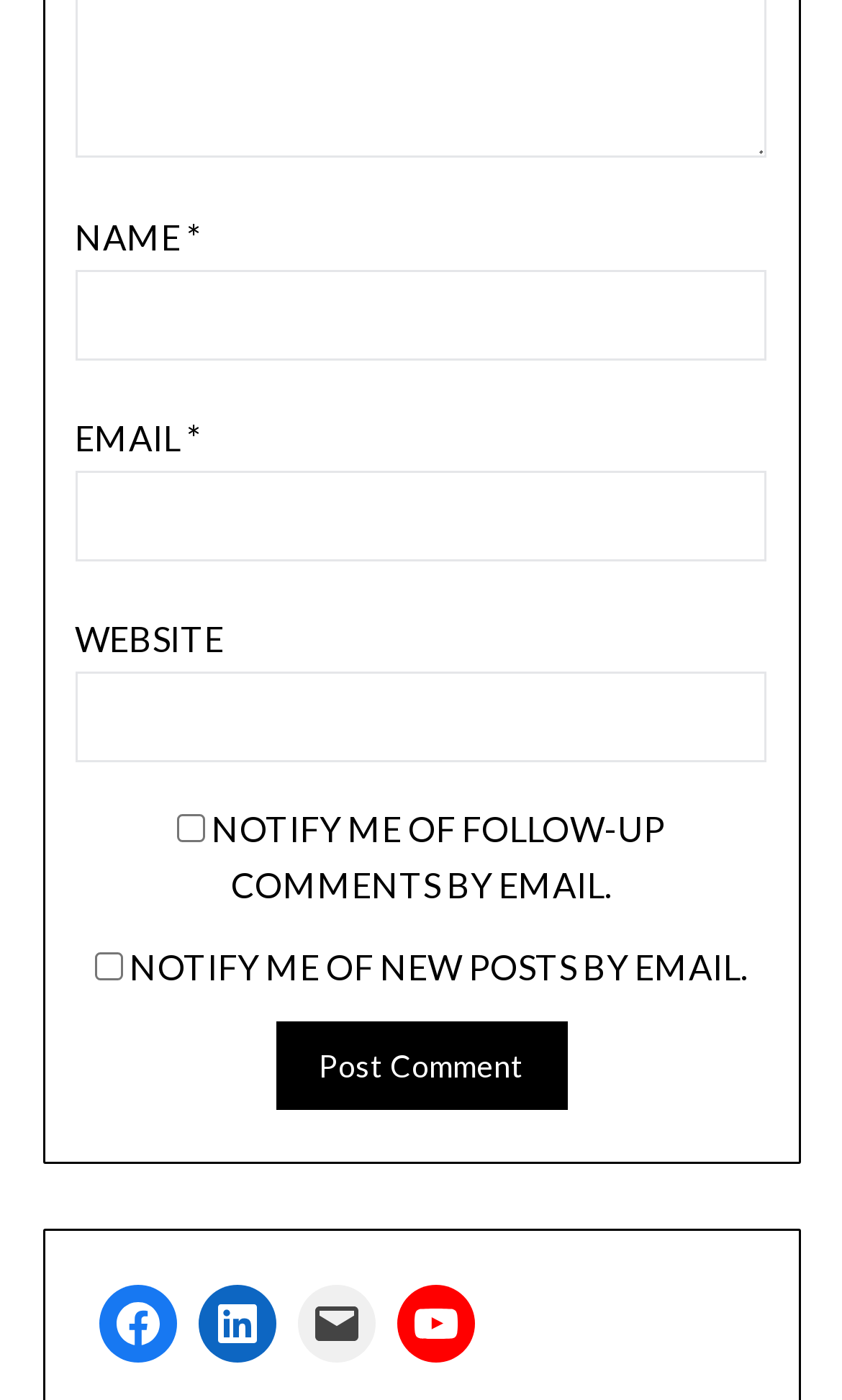Determine the bounding box coordinates of the clickable element to achieve the following action: 'Check the notify me of follow-up comments by email option'. Provide the coordinates as four float values between 0 and 1, formatted as [left, top, right, bottom].

[0.21, 0.581, 0.244, 0.601]